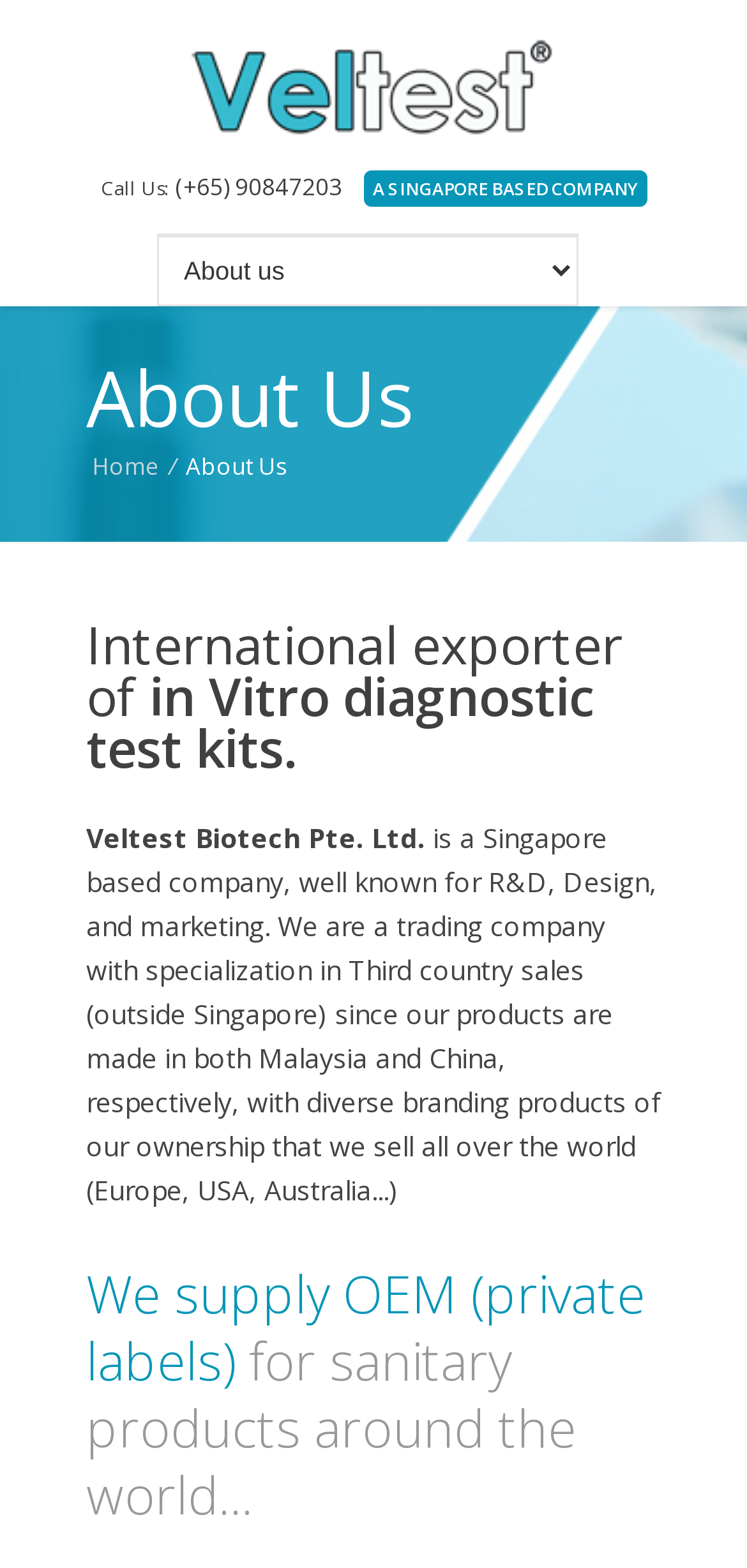Give a detailed account of the webpage.

The webpage is about Veltest Biotech Pte. Ltd., a Singapore-based company. At the top, there is a link on the left side, and a "Call Us" section with a phone number (+65) 90847203 on the right side. Below this section, there is a link that reads "A SINGAPORE BASED COMPANY". 

On the left side, there is a heading "About Us" followed by a breadcrumb navigation with links to "Home" and the current page "About Us". 

The main content of the page starts with a heading that describes the company as an "International exporter of in Vitro diagnostic test kits." Below this, there is a paragraph of text that provides more information about the company, stating that it is a trading company that specializes in third-country sales, with products made in Malaysia and China, and sold globally. 

Further down, there are two more paragraphs of text. The first one mentions that the company supplies OEM (private labels) for sanitary products, and the second one continues to describe the company's global reach, stating that they sell their products around the world, including in Europe, USA, Australia, and other regions.